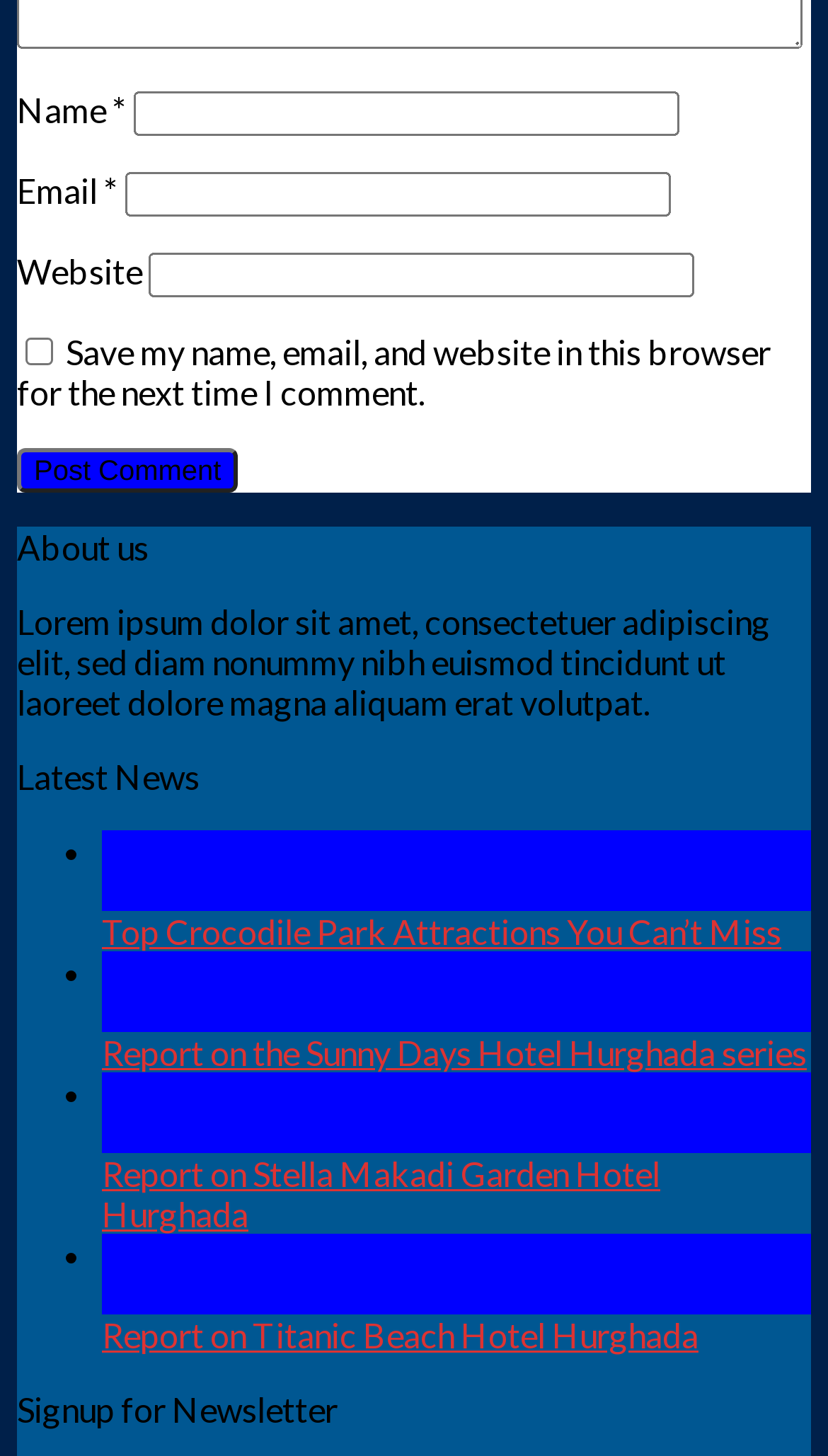Locate the bounding box coordinates of the area that needs to be clicked to fulfill the following instruction: "Subscribe to the Newsletter". The coordinates should be in the format of four float numbers between 0 and 1, namely [left, top, right, bottom].

[0.021, 0.954, 0.408, 0.982]